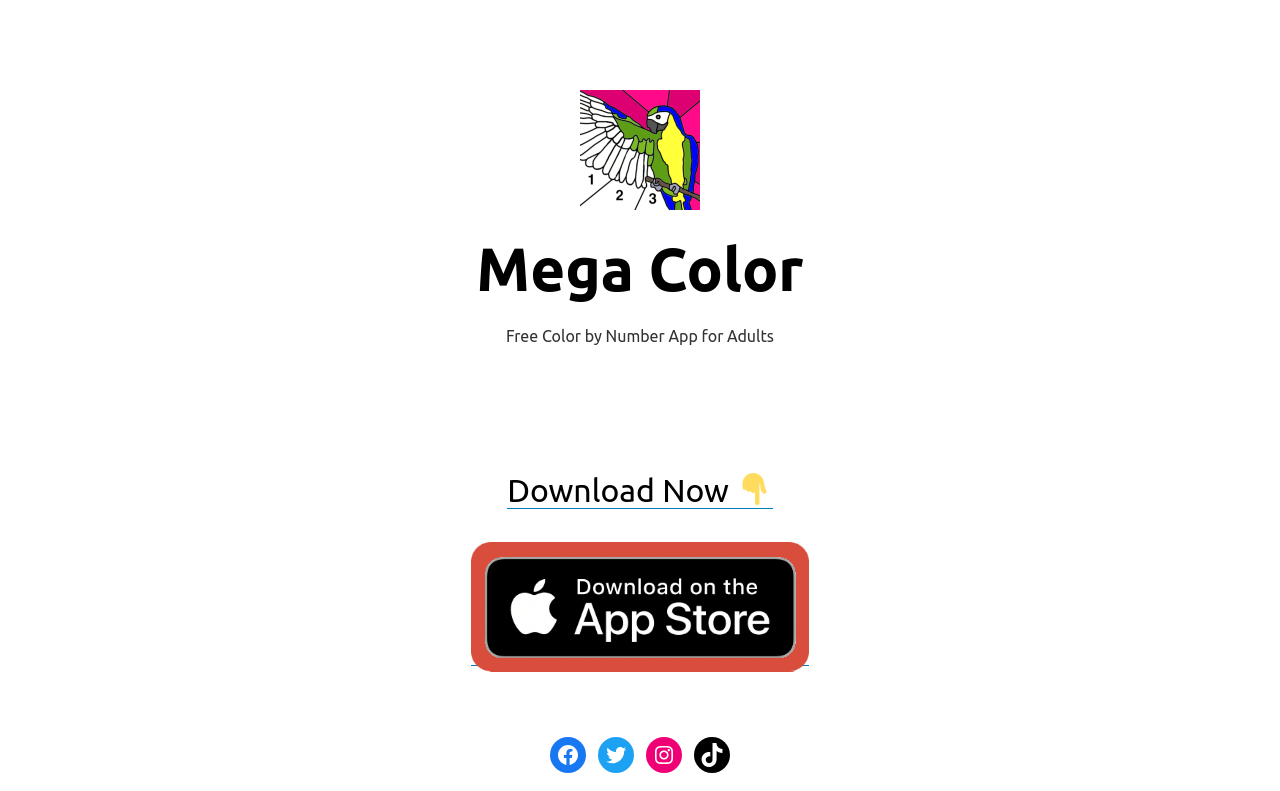Identify the bounding box coordinates of the clickable region to carry out the given instruction: "Click the 'Best Coloring App for Adults on iPad' link".

[0.453, 0.174, 0.547, 0.201]